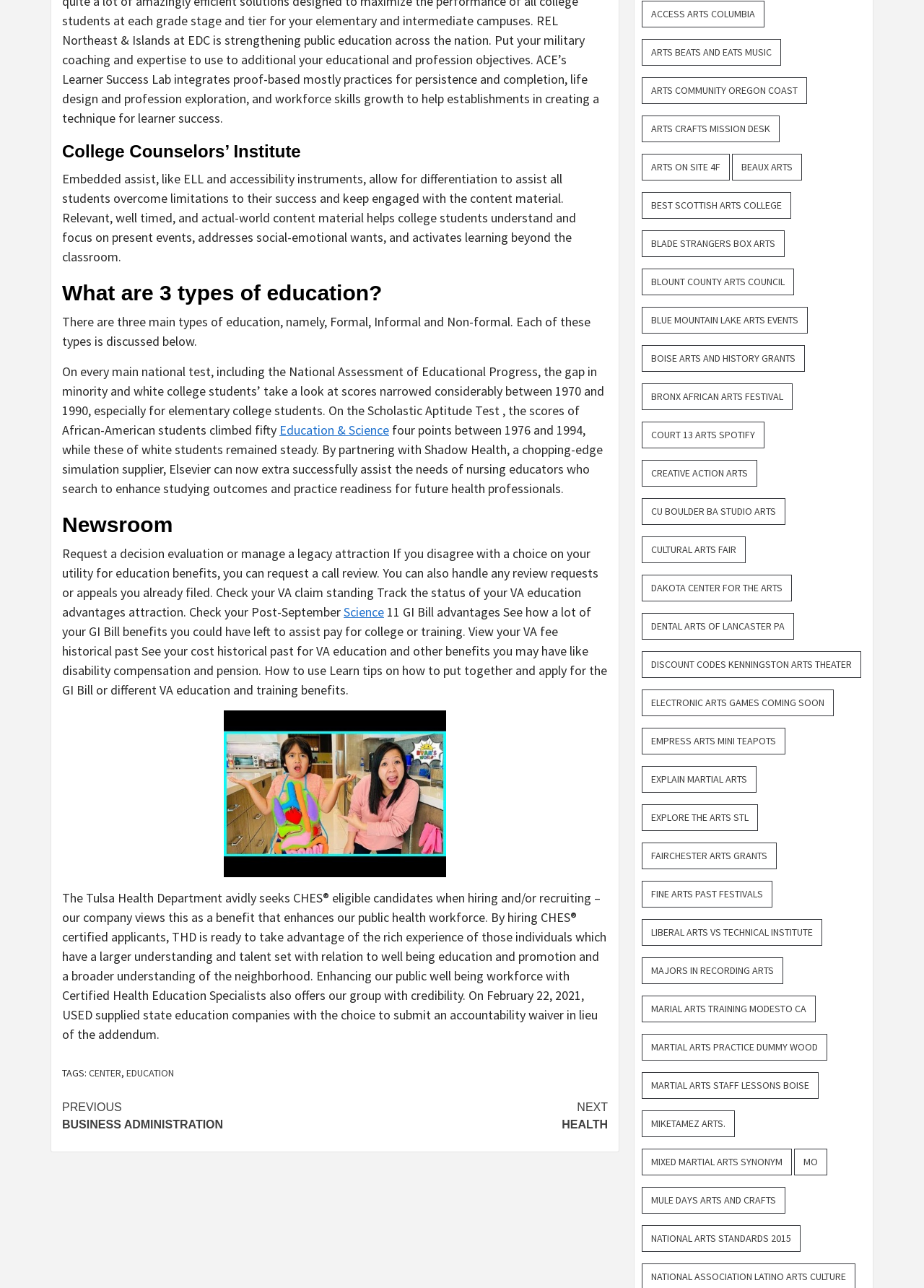Please find the bounding box coordinates of the clickable region needed to complete the following instruction: "Click 'EDUCATION'". The bounding box coordinates must consist of four float numbers between 0 and 1, i.e., [left, top, right, bottom].

[0.137, 0.828, 0.188, 0.838]